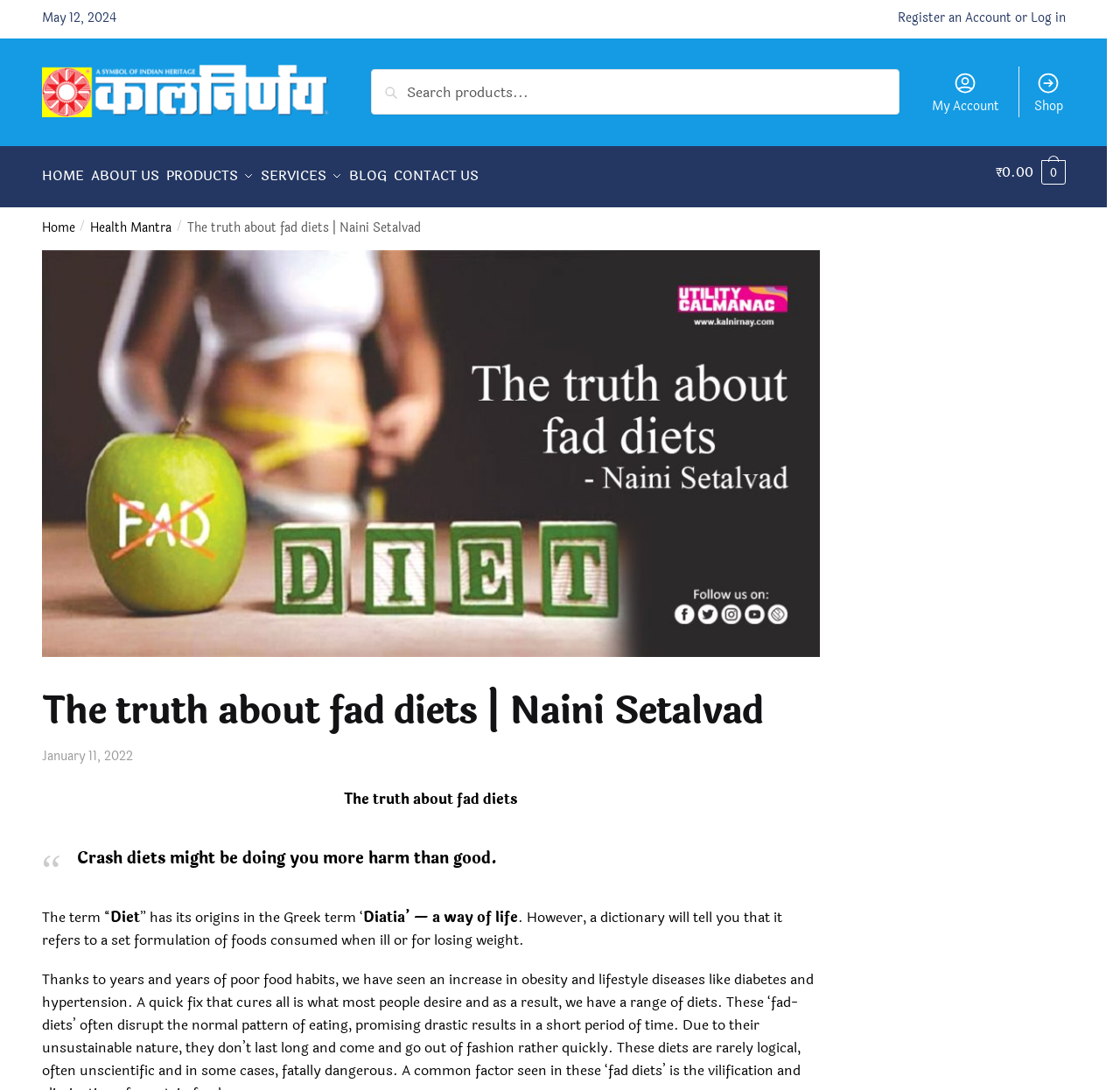Locate the UI element described as follows: "My Account". Return the bounding box coordinates as four float numbers between 0 and 1 in the order [left, top, right, bottom].

[0.822, 0.061, 0.902, 0.107]